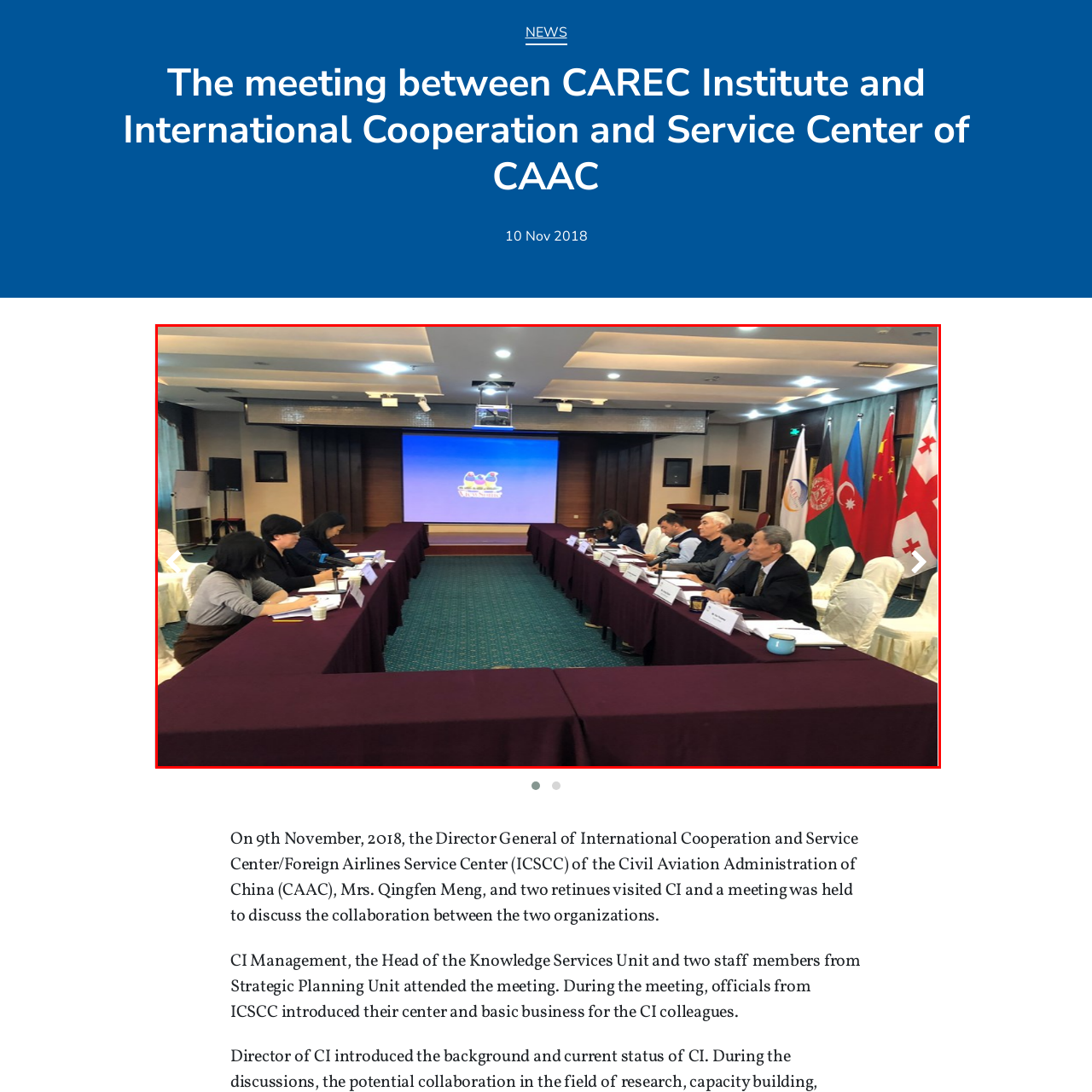Thoroughly describe the scene captured inside the red-bordered image.

The image depicts a formal meeting setup taking place in a conference room. A long table covered with a deep purple cloth is centrally arranged, with participants seated on both sides engaged in discussion. On the left side of the image, several individuals, primarily women, are actively taking notes or exchanging ideas, indicating a collaborative atmosphere. On the right, a few men are seated, appearing focused as they review documents in front of them.

In the background, a projector screen is displayed, featuring a colorful logo that is partially visible, alongside various flags from different countries, symbolizing international cooperation and collaboration. The room is well-lit, with a modern design that enhances a professional ambiance, suggesting that this meeting is part of significant diplomatic or organizational discussions. The presence of nameplates in front of the seated participants further indicates the formal nature of this gathering, highlighting its importance in fostering international relationships and dialogue.